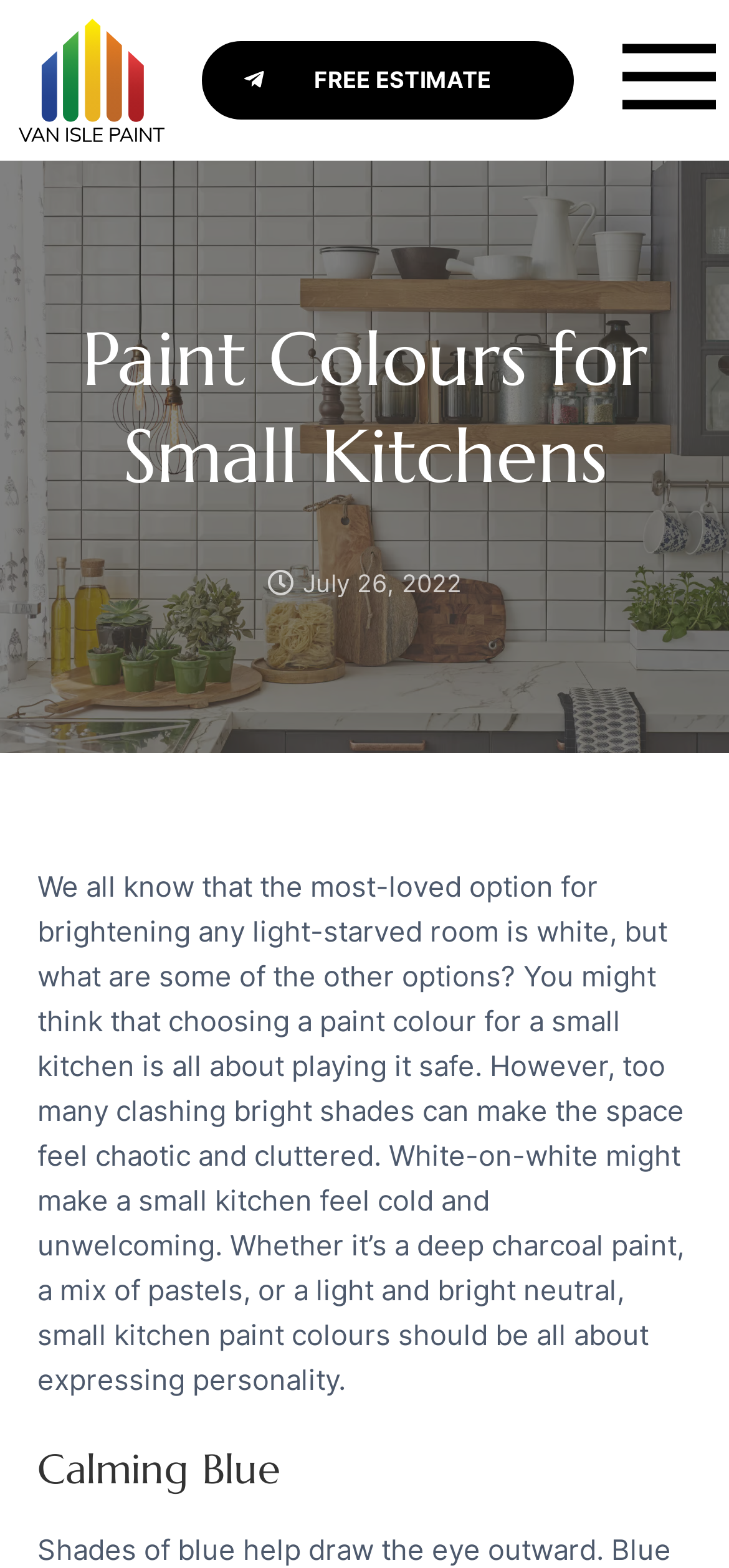What is the purpose of the 'Menu Toggle' button?
Look at the screenshot and give a one-word or phrase answer.

To toggle the menu